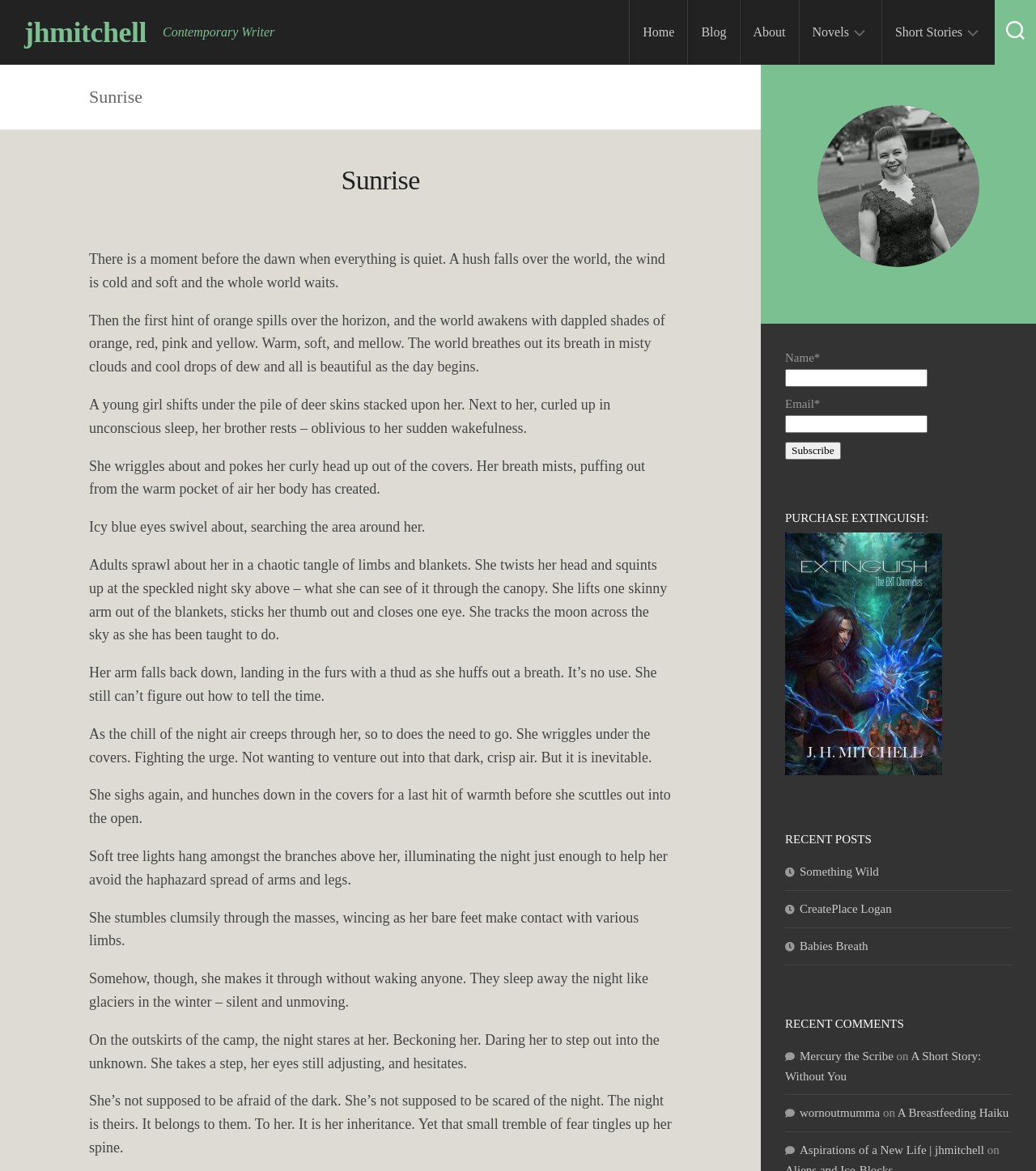Determine the bounding box coordinates for the clickable element to execute this instruction: "Enter your name in the input field". Provide the coordinates as four float numbers between 0 and 1, i.e., [left, top, right, bottom].

[0.758, 0.315, 0.895, 0.33]